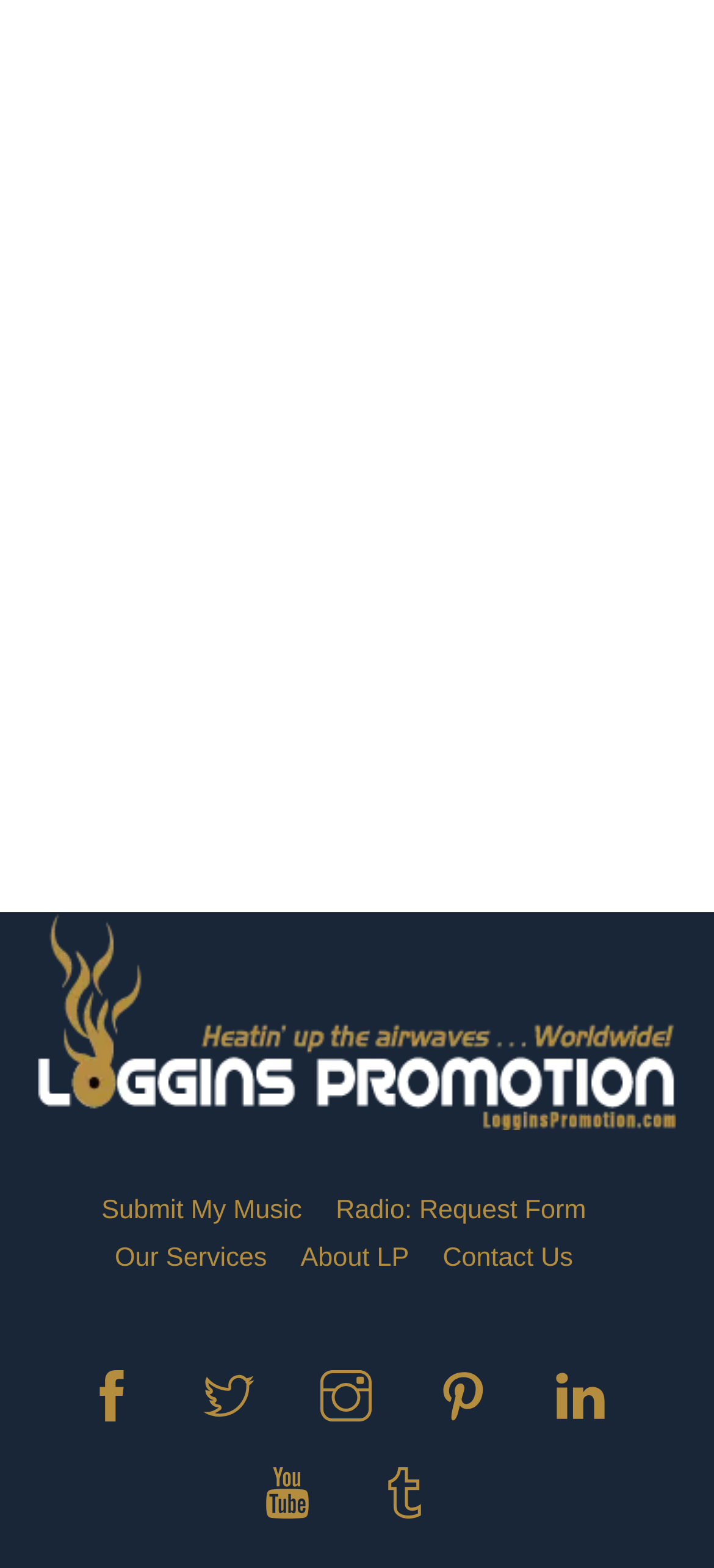Provide the bounding box coordinates for the area that should be clicked to complete the instruction: "Contact the team".

[0.62, 0.793, 0.803, 0.812]